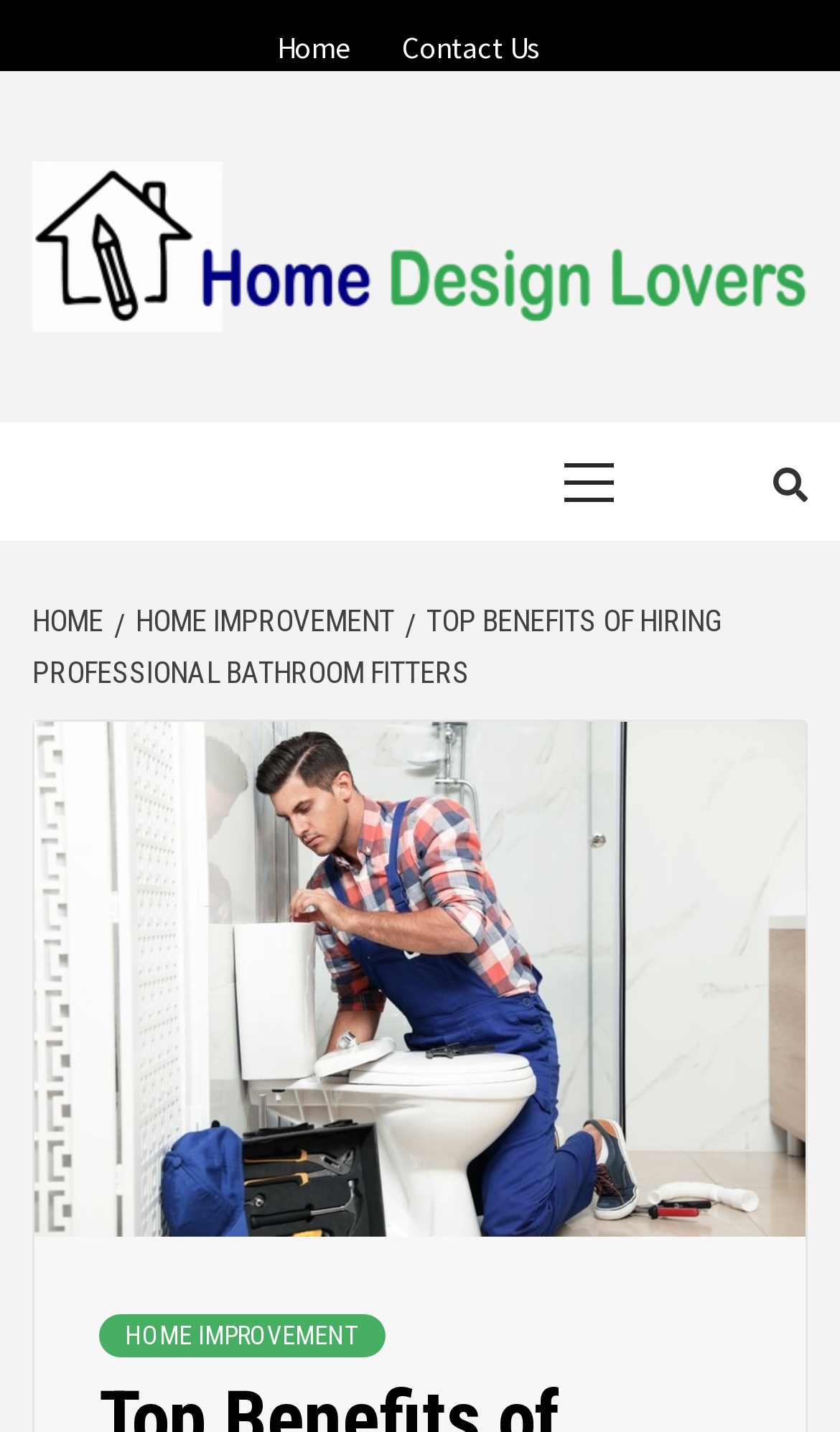Is there a search function on the webpage?
Using the visual information from the image, give a one-word or short-phrase answer.

No